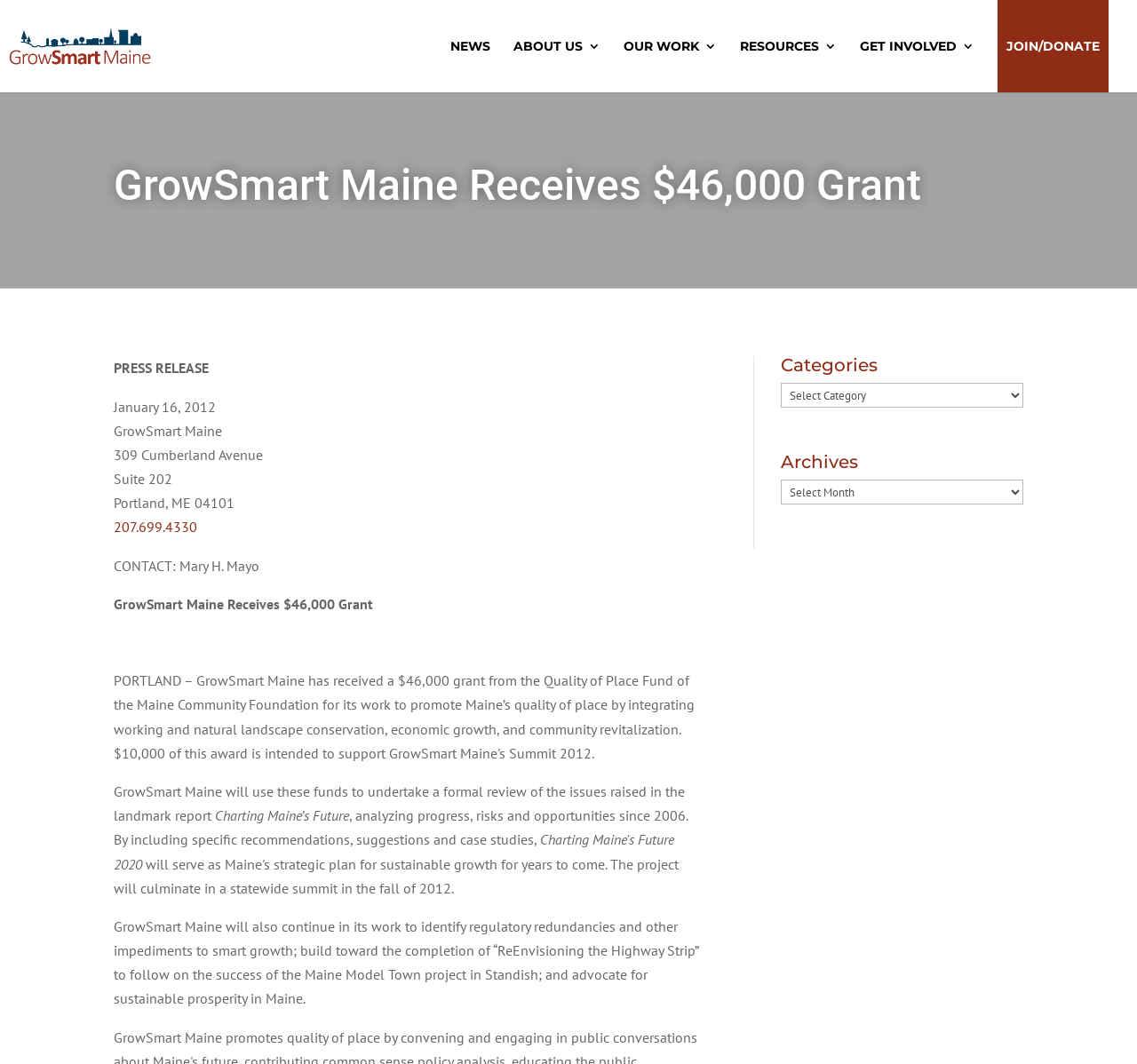What is the report that GrowSmart Maine will review?
Examine the image closely and answer the question with as much detail as possible.

The question asks for the report that GrowSmart Maine will review. From the webpage, we can see a static text 'Charting Maine’s Future', which is mentioned in the context of GrowSmart Maine's work, suggesting that this is the report they will review.